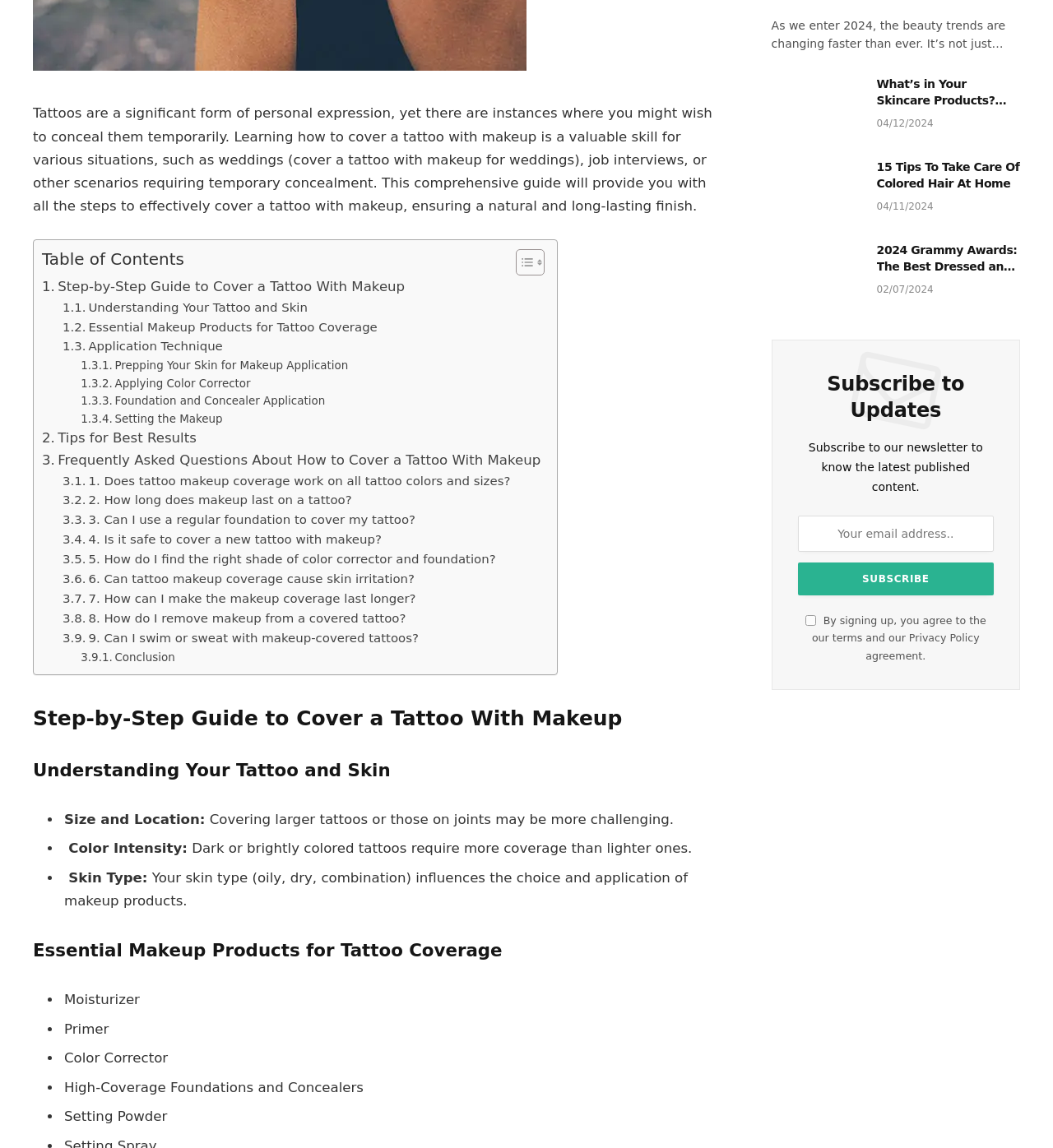Determine the bounding box for the described UI element: "Toggle".

[0.478, 0.216, 0.513, 0.241]